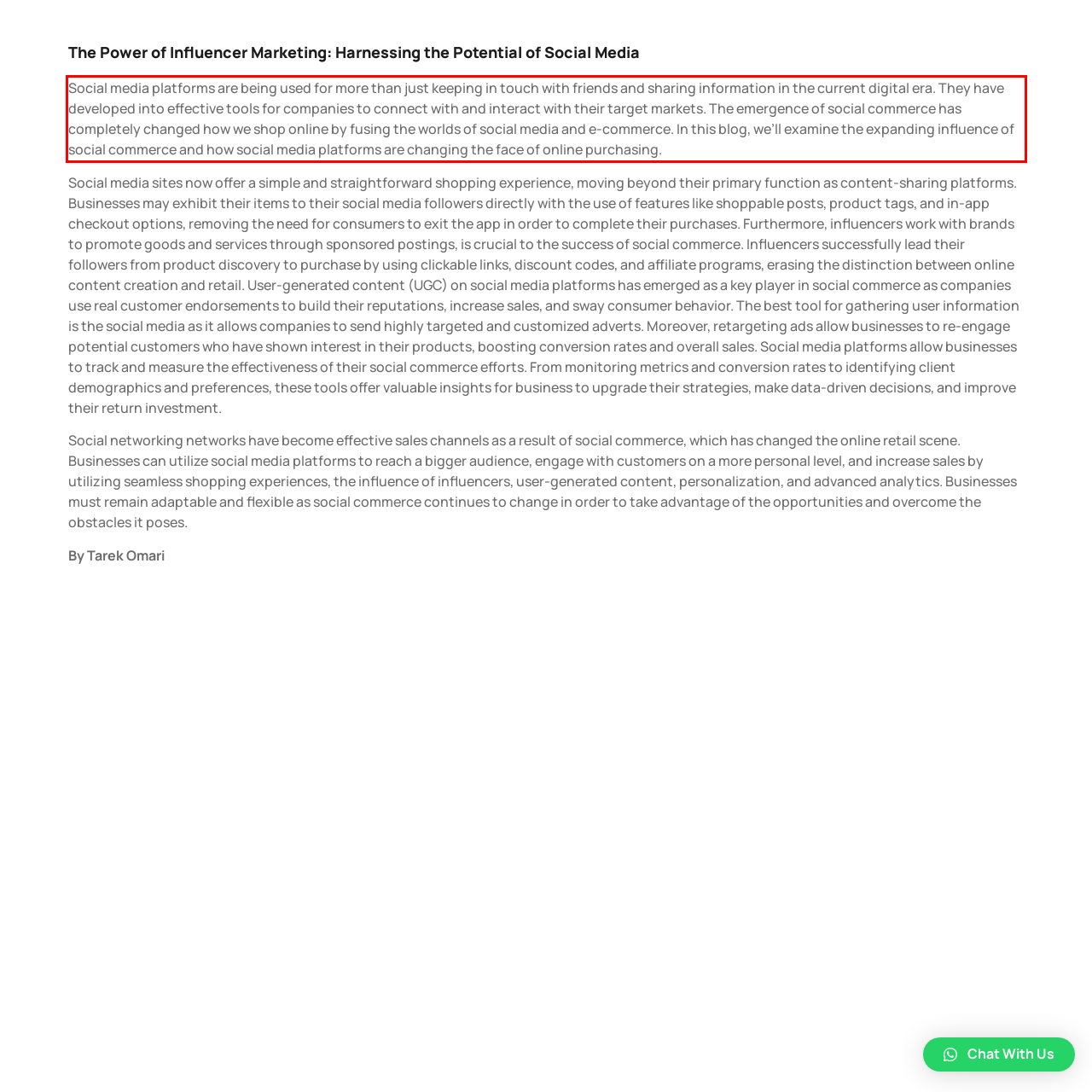Locate the red bounding box in the provided webpage screenshot and use OCR to determine the text content inside it.

Social media platforms are being used for more than just keeping in touch with friends and sharing information in the current digital era. They have developed into effective tools for companies to connect with and interact with their target markets. The emergence of social commerce has completely changed how we shop online by fusing the worlds of social media and e-commerce. In this blog, we’ll examine the expanding influence of social commerce and how social media platforms are changing the face of online purchasing.